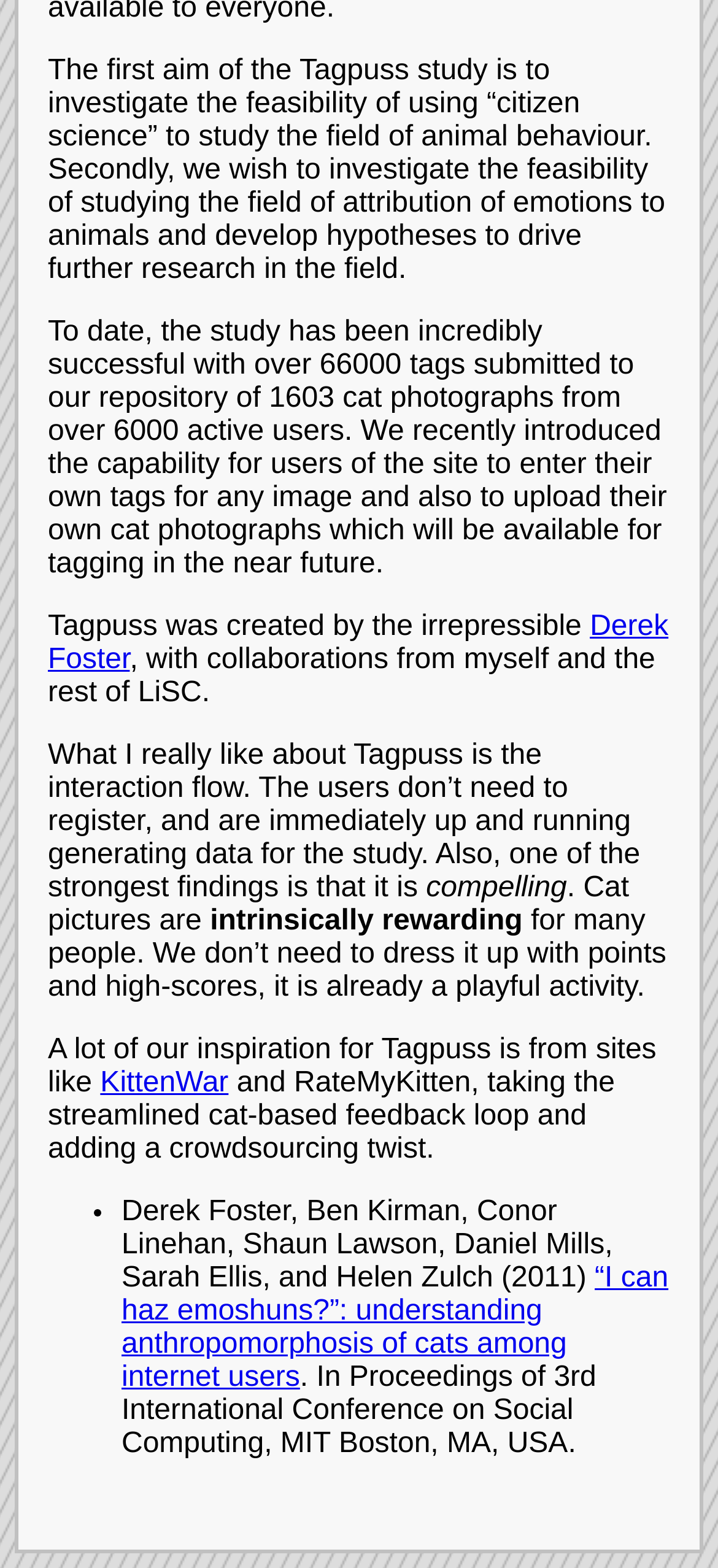How many active users are there on the site?
Please give a detailed and thorough answer to the question, covering all relevant points.

The second paragraph states that the study has been incredibly successful with over 66000 tags submitted to the repository of 1603 cat photographs from over 6000 active users.